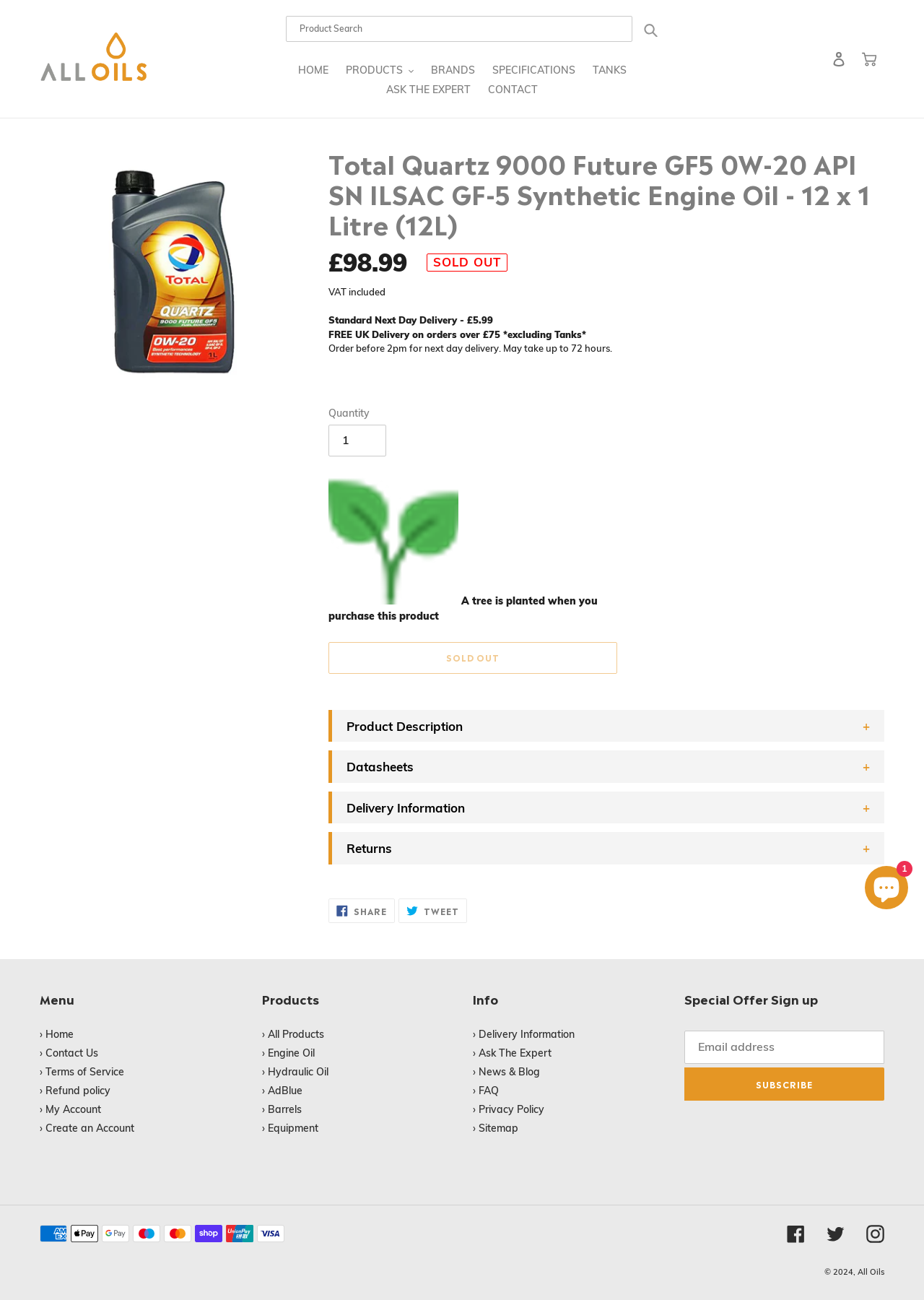What is the delivery policy?
Using the picture, provide a one-word or short phrase answer.

Standard Next Day Delivery - £5.99